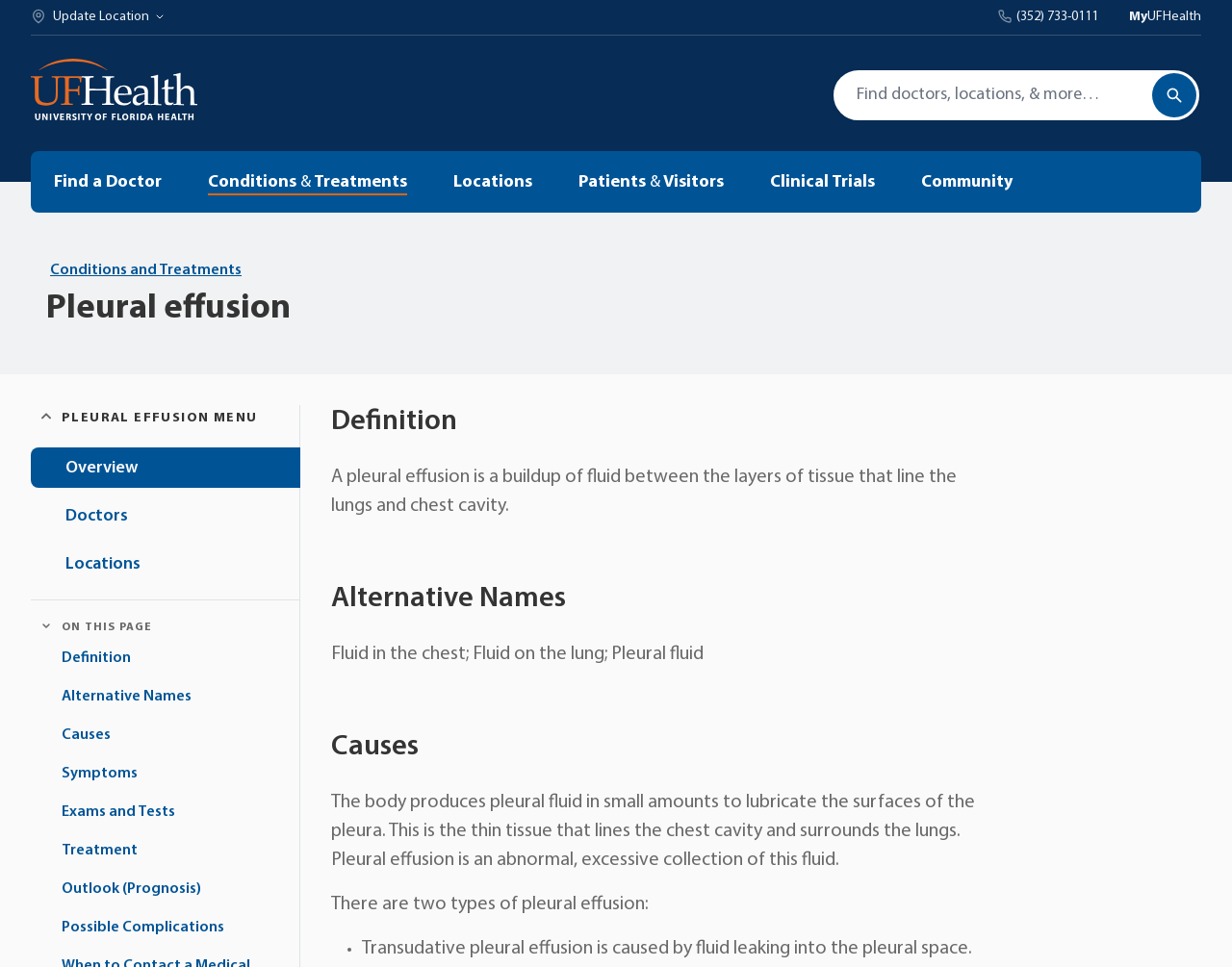Locate the UI element that matches the description Doctors in the webpage screenshot. Return the bounding box coordinates in the format (top-left x, top-left y, bottom-right x, bottom-right y), with values ranging from 0 to 1.

[0.025, 0.512, 0.243, 0.554]